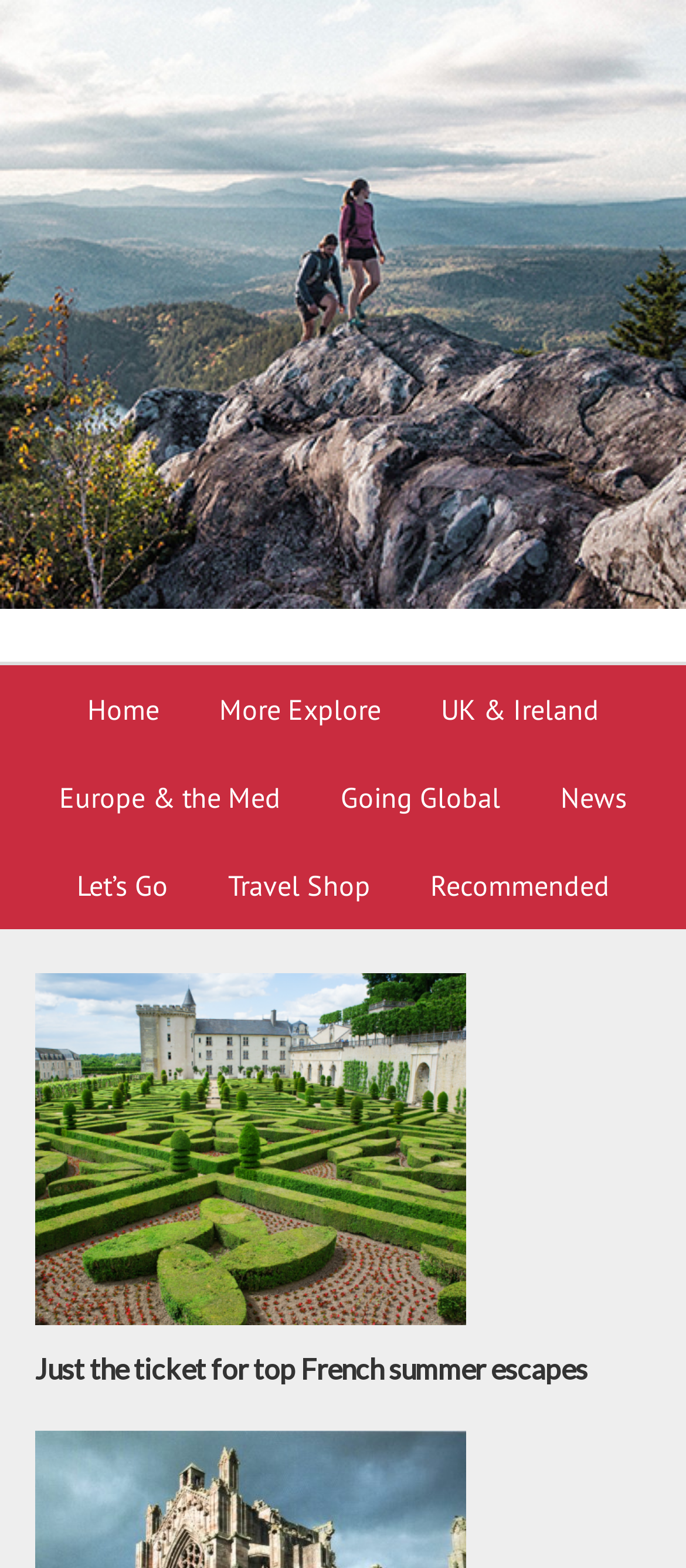Determine the bounding box coordinates for the element that should be clicked to follow this instruction: "explore more". The coordinates should be given as four float numbers between 0 and 1, in the format [left, top, right, bottom].

[0.281, 0.424, 0.594, 0.48]